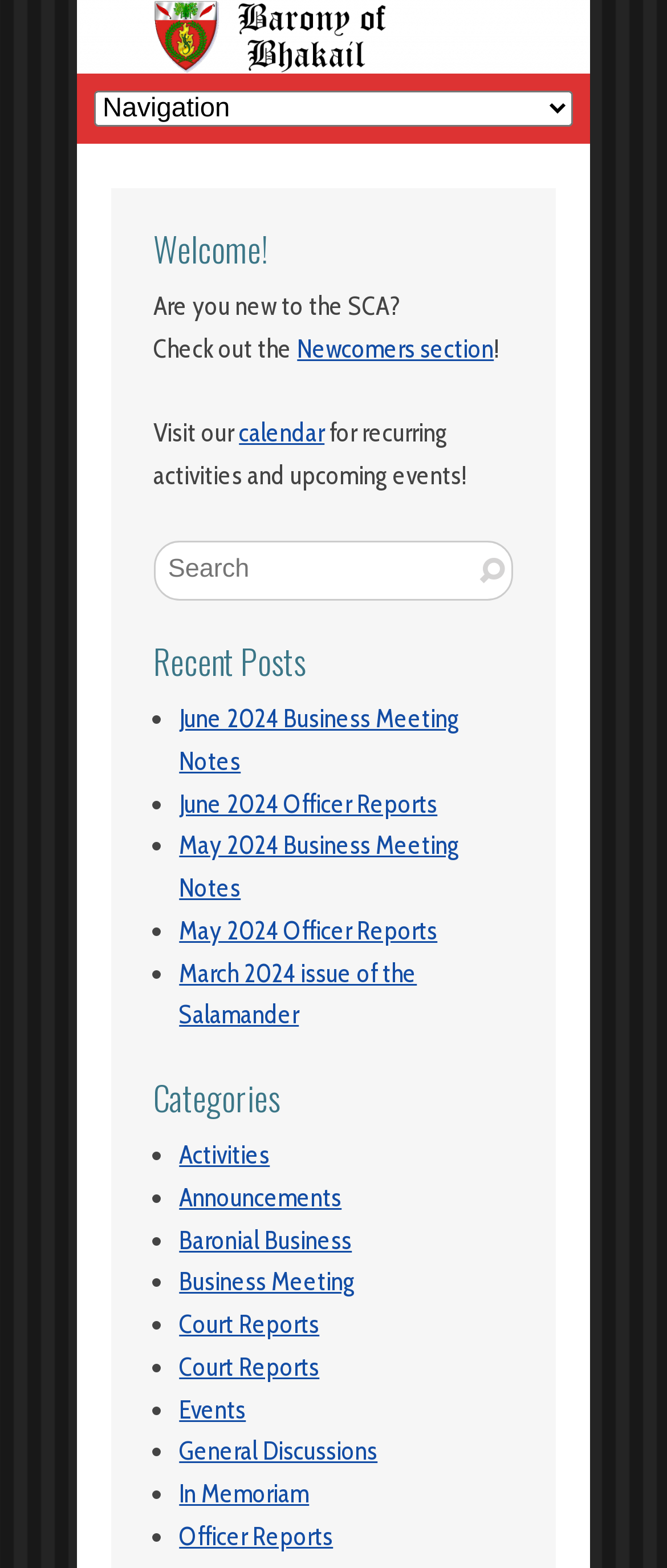Determine the bounding box coordinates of the clickable area required to perform the following instruction: "Check the calendar". The coordinates should be represented as four float numbers between 0 and 1: [left, top, right, bottom].

[0.358, 0.267, 0.487, 0.286]